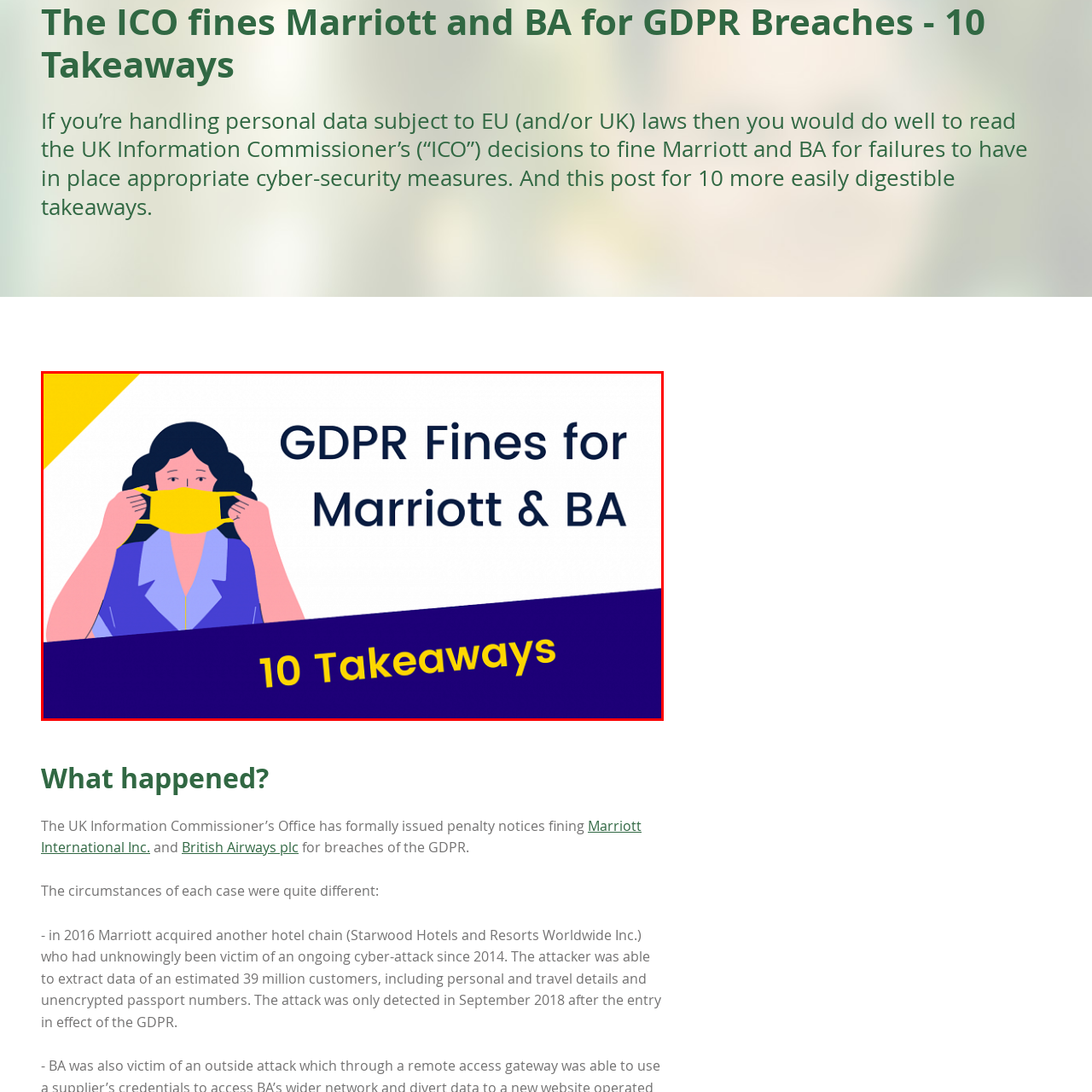Analyze the picture within the red frame, What is the background color of the graphic? 
Provide a one-word or one-phrase response.

Dark purple